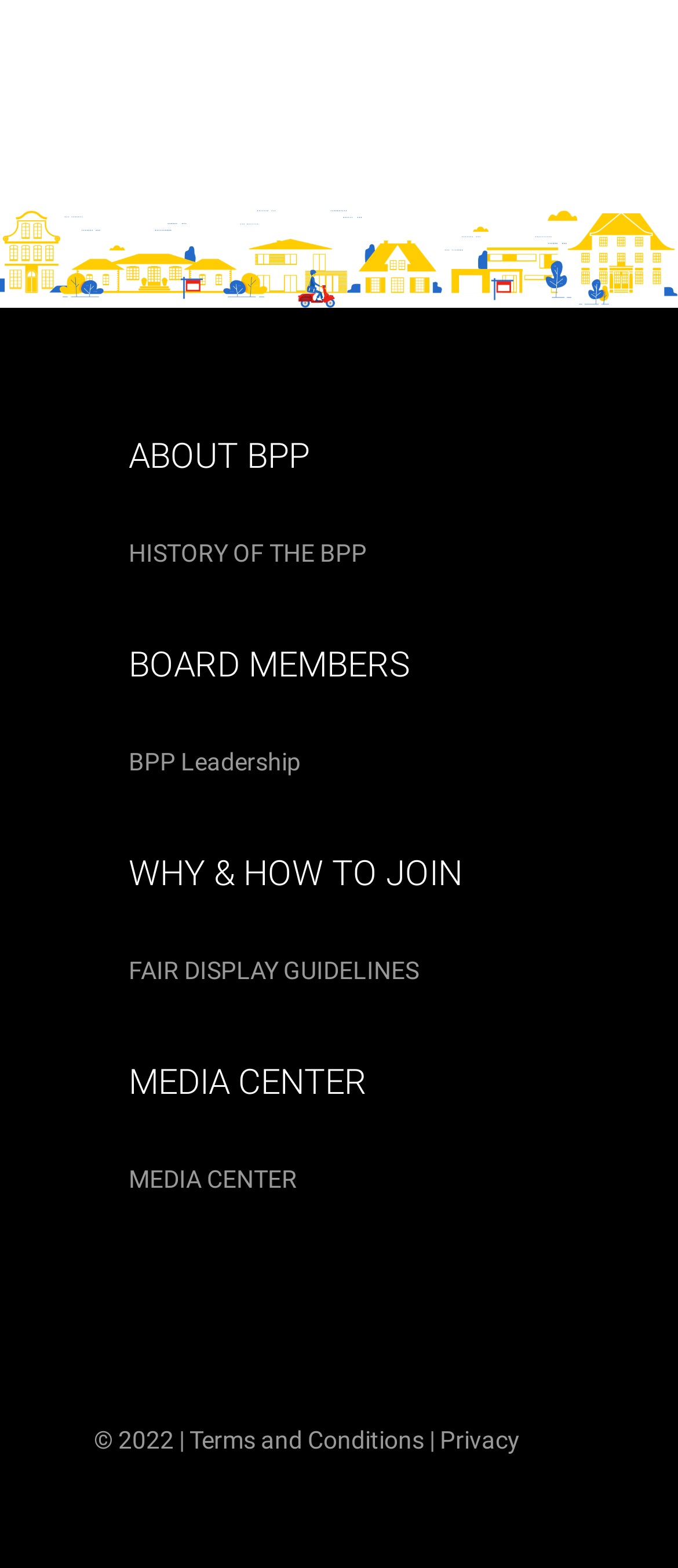What is the first section on the webpage?
Refer to the image and provide a concise answer in one word or phrase.

ABOUT BPP